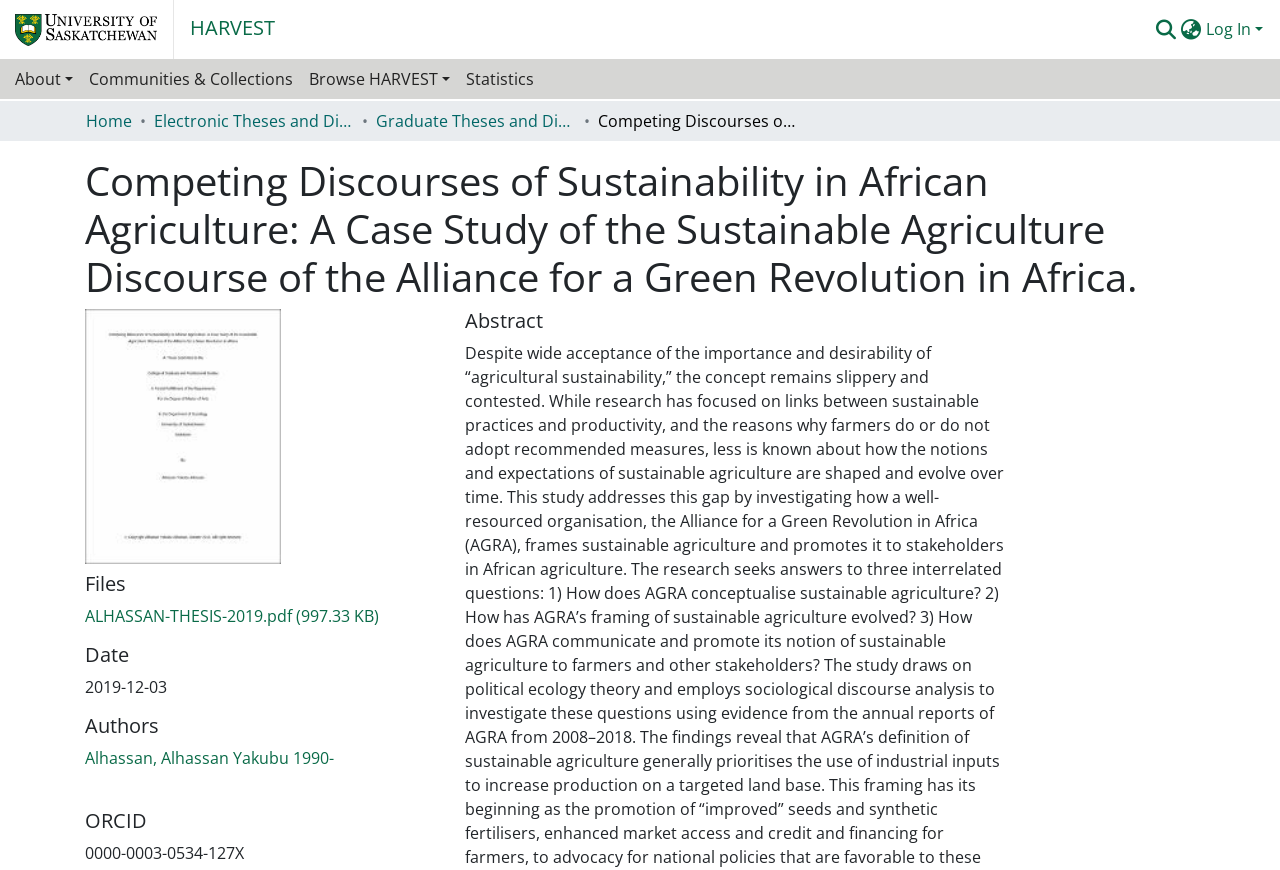Answer the question using only a single word or phrase: 
What is the file format of the downloadable file?

PDF